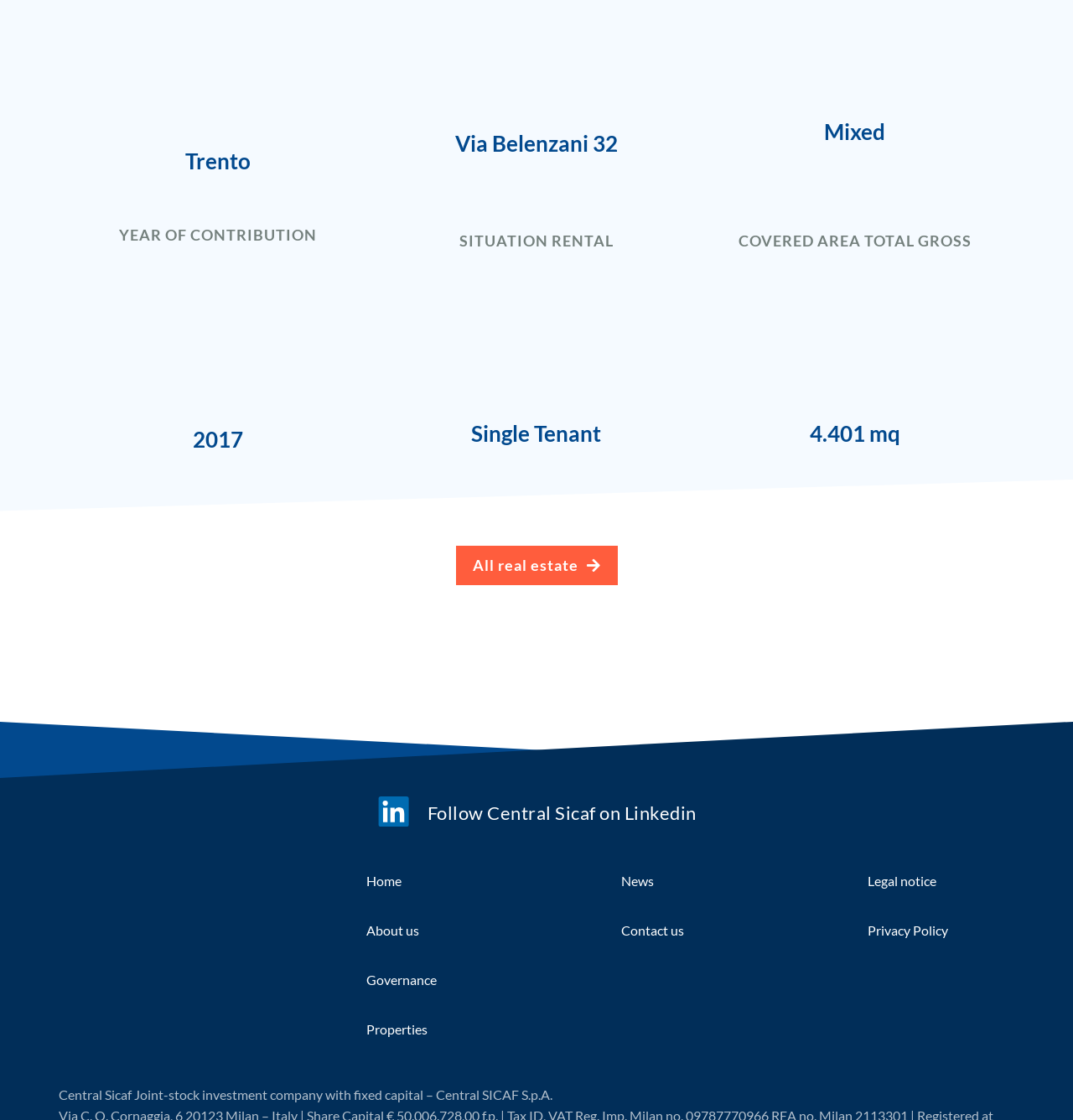Kindly respond to the following question with a single word or a brief phrase: 
What is the total gross area of the property?

4.401 mq